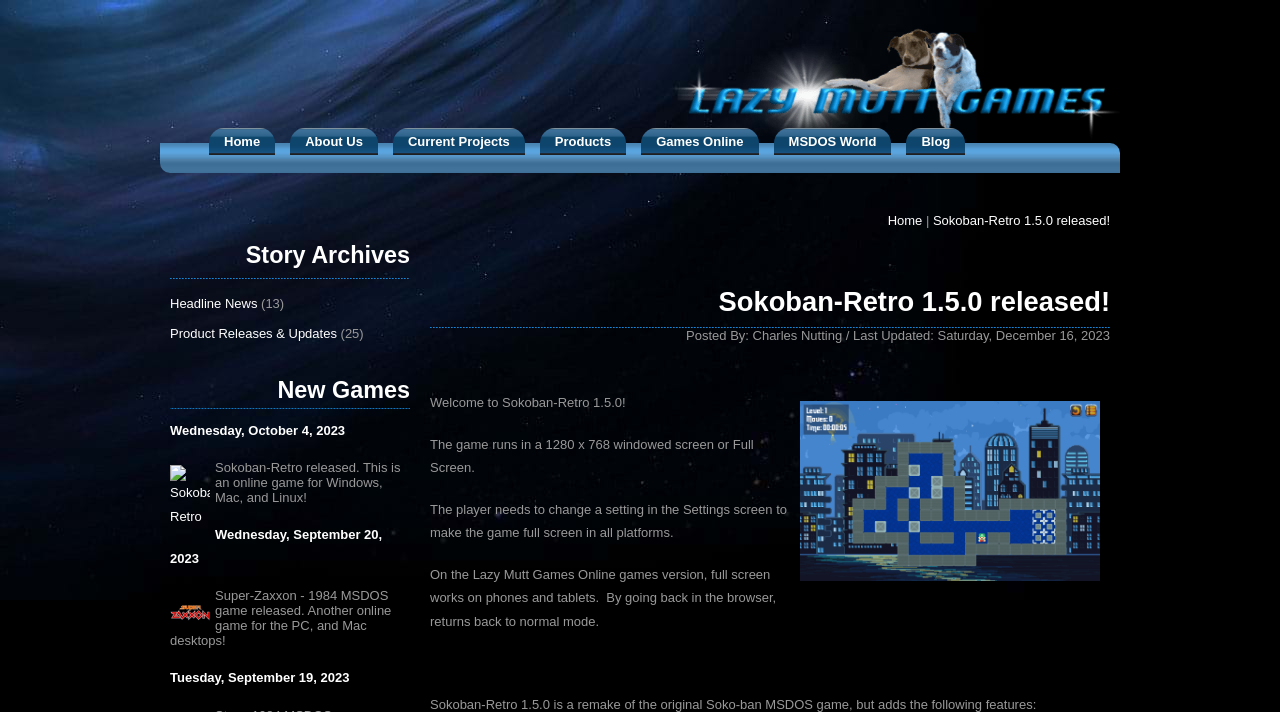Determine the bounding box coordinates for the clickable element required to fulfill the instruction: "Check the Story Archives". Provide the coordinates as four float numbers between 0 and 1, i.e., [left, top, right, bottom].

[0.133, 0.326, 0.32, 0.392]